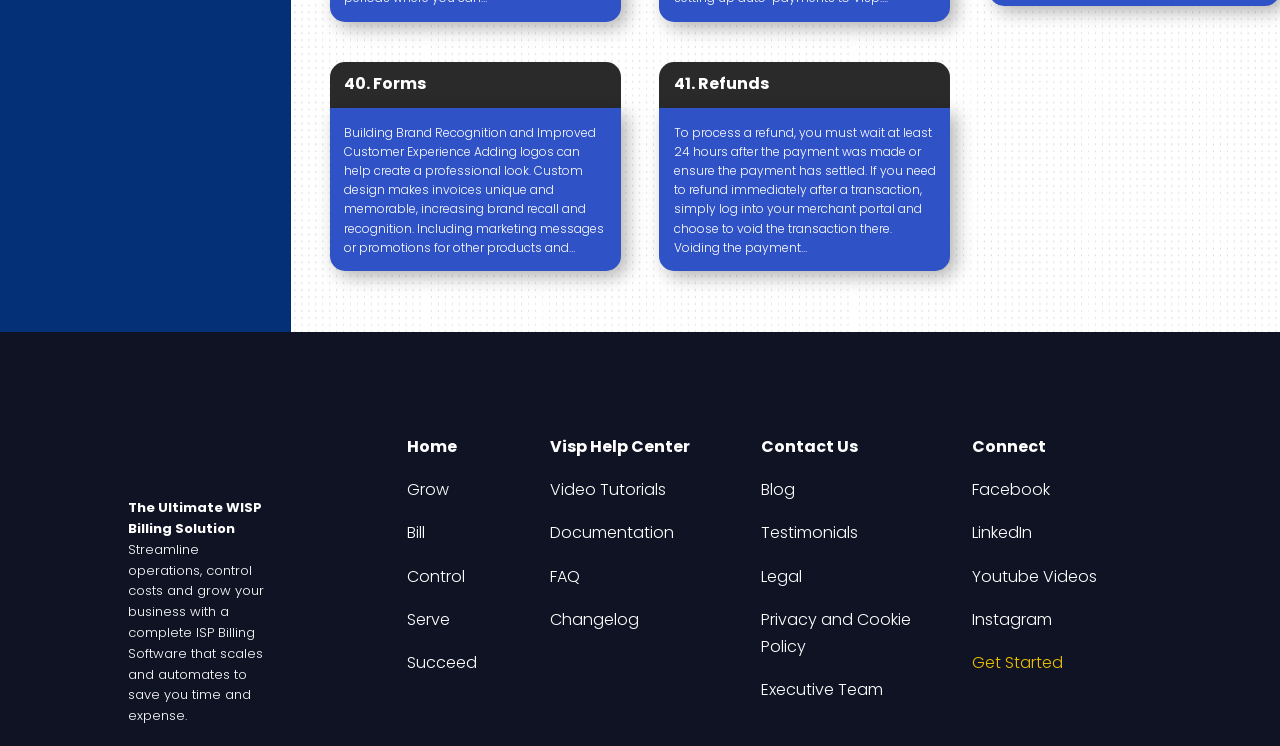Please locate the bounding box coordinates of the element's region that needs to be clicked to follow the instruction: "Click on 'Home'". The bounding box coordinates should be provided as four float numbers between 0 and 1, i.e., [left, top, right, bottom].

[0.318, 0.583, 0.357, 0.614]